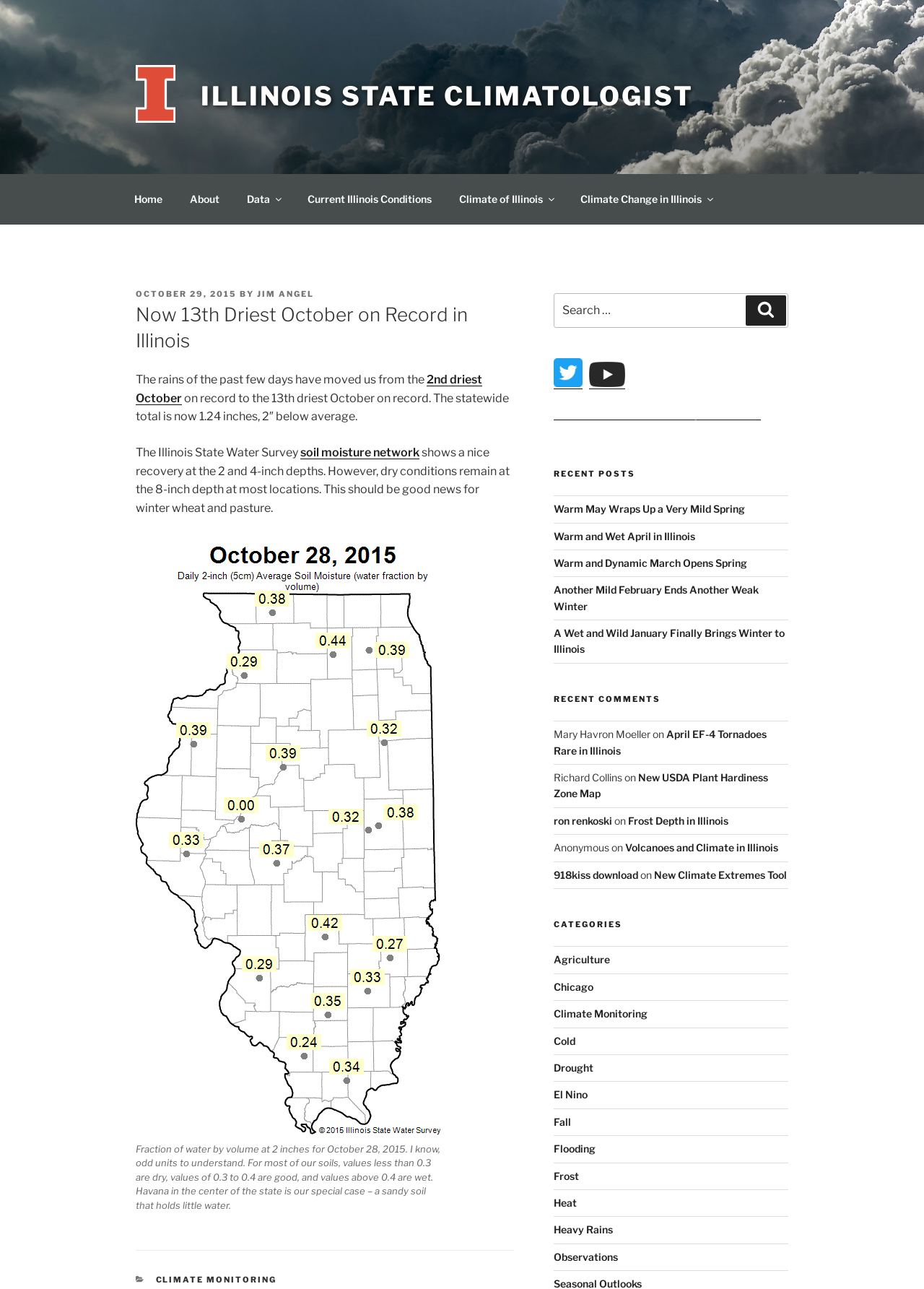Provide the bounding box for the UI element matching this description: "Agriculture".

[0.599, 0.74, 0.66, 0.749]